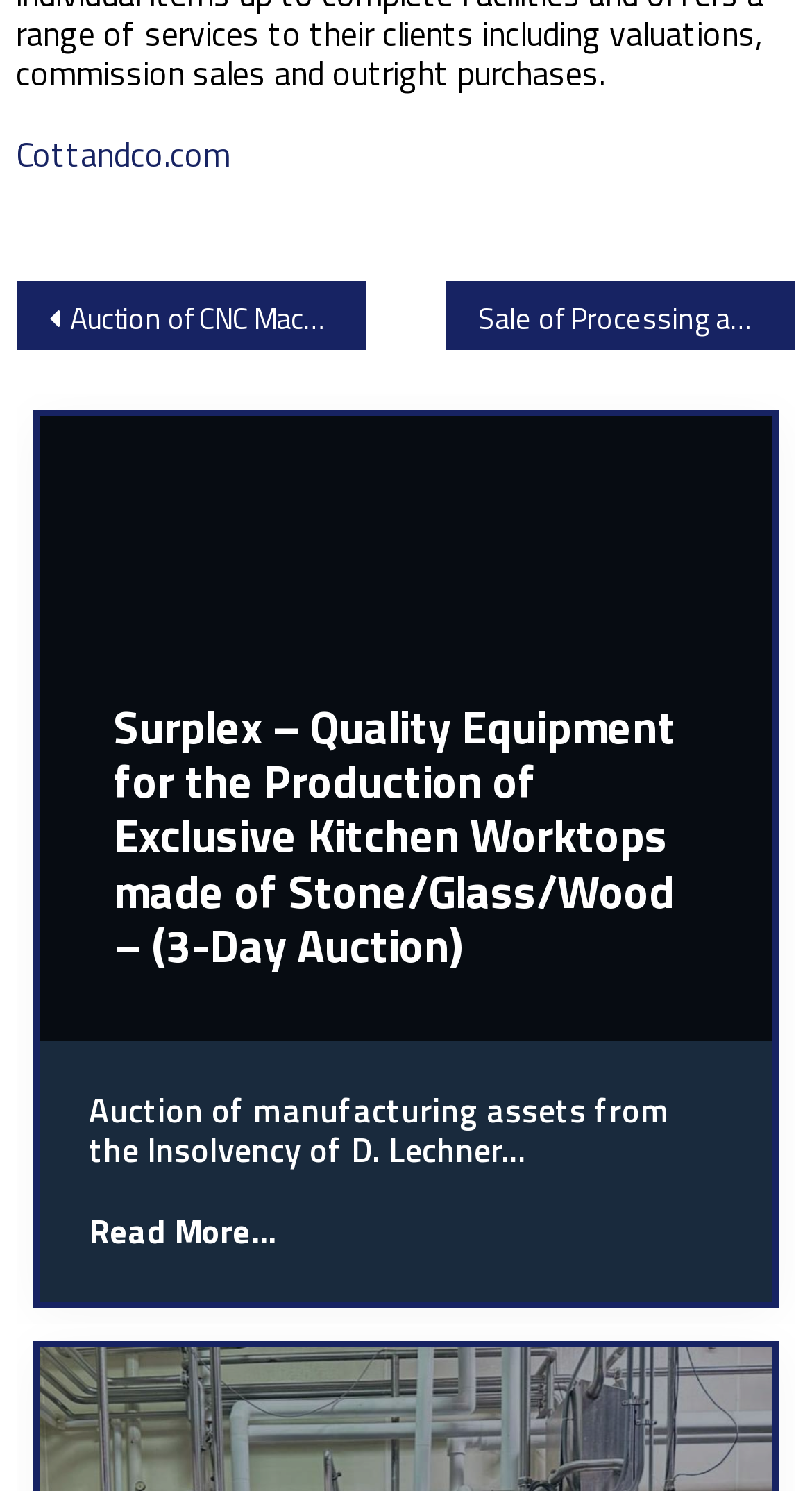Provide the bounding box for the UI element matching this description: "Read More...".

[0.11, 0.813, 0.89, 0.84]